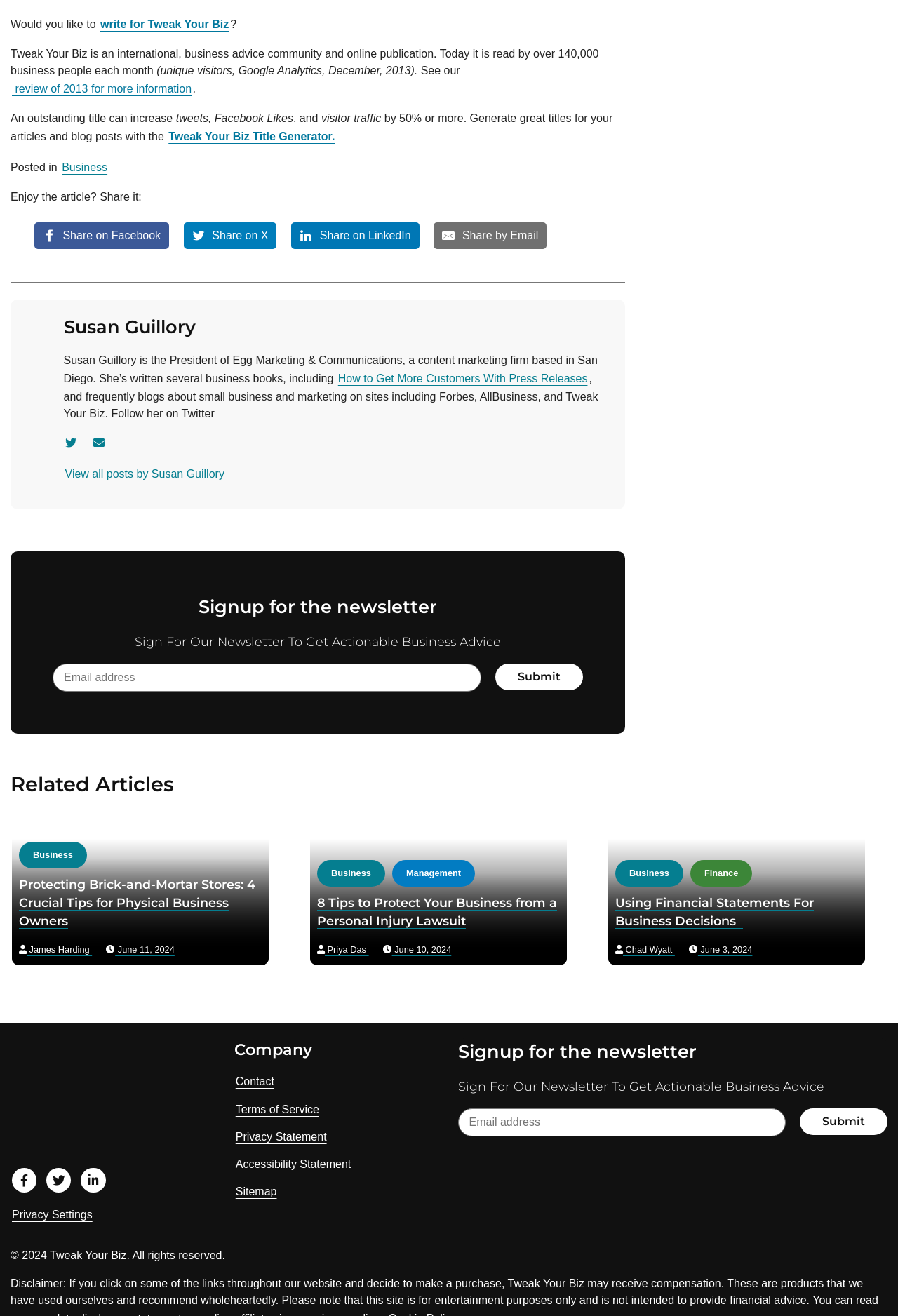Locate the bounding box of the UI element based on this description: "Terms of Service". Provide four float numbers between 0 and 1 as [left, top, right, bottom].

[0.261, 0.836, 0.357, 0.851]